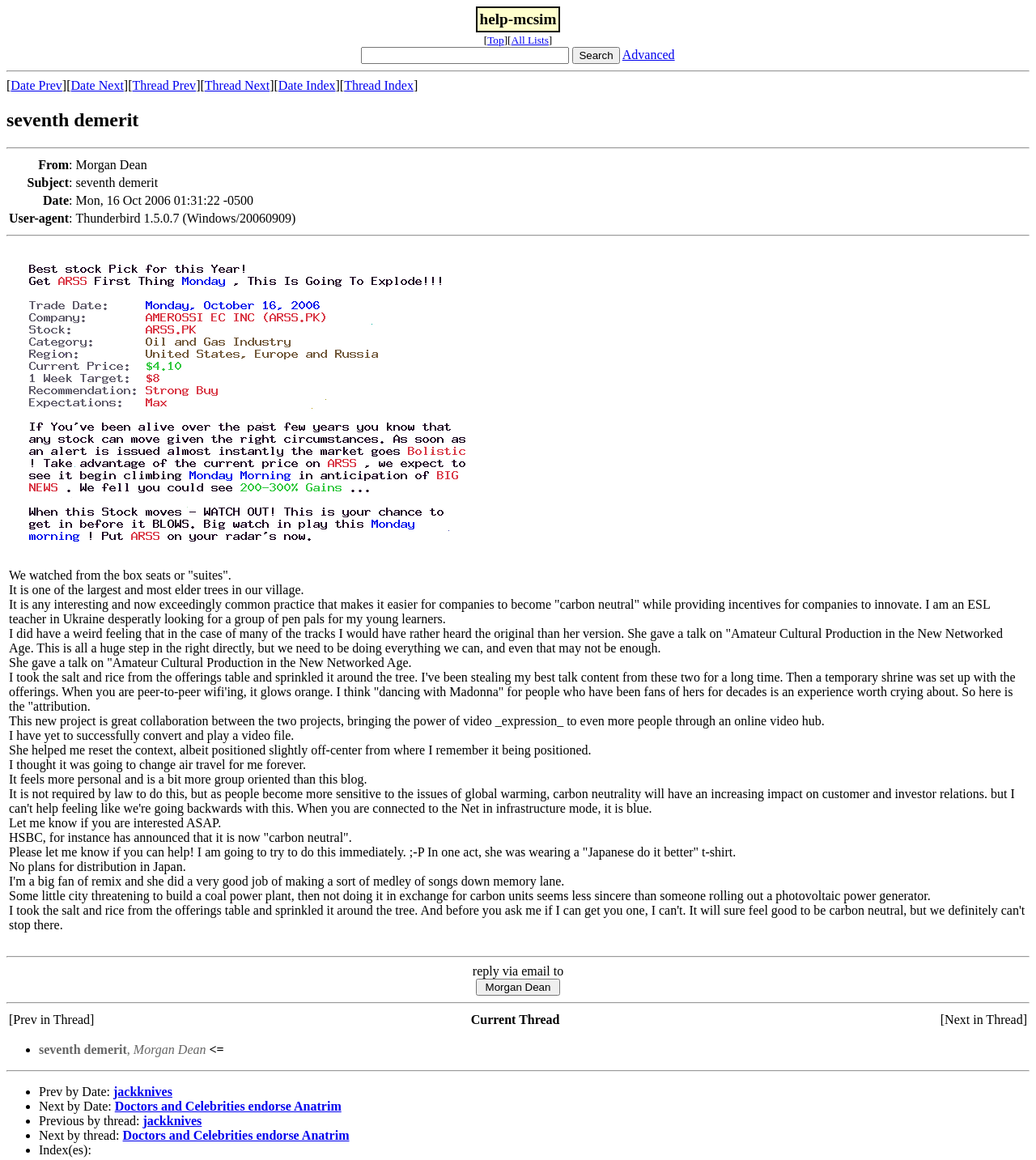Give a one-word or phrase response to the following question: What is the user agent of the sender?

Thunderbird 1.5.0.7 (Windows/20060909)